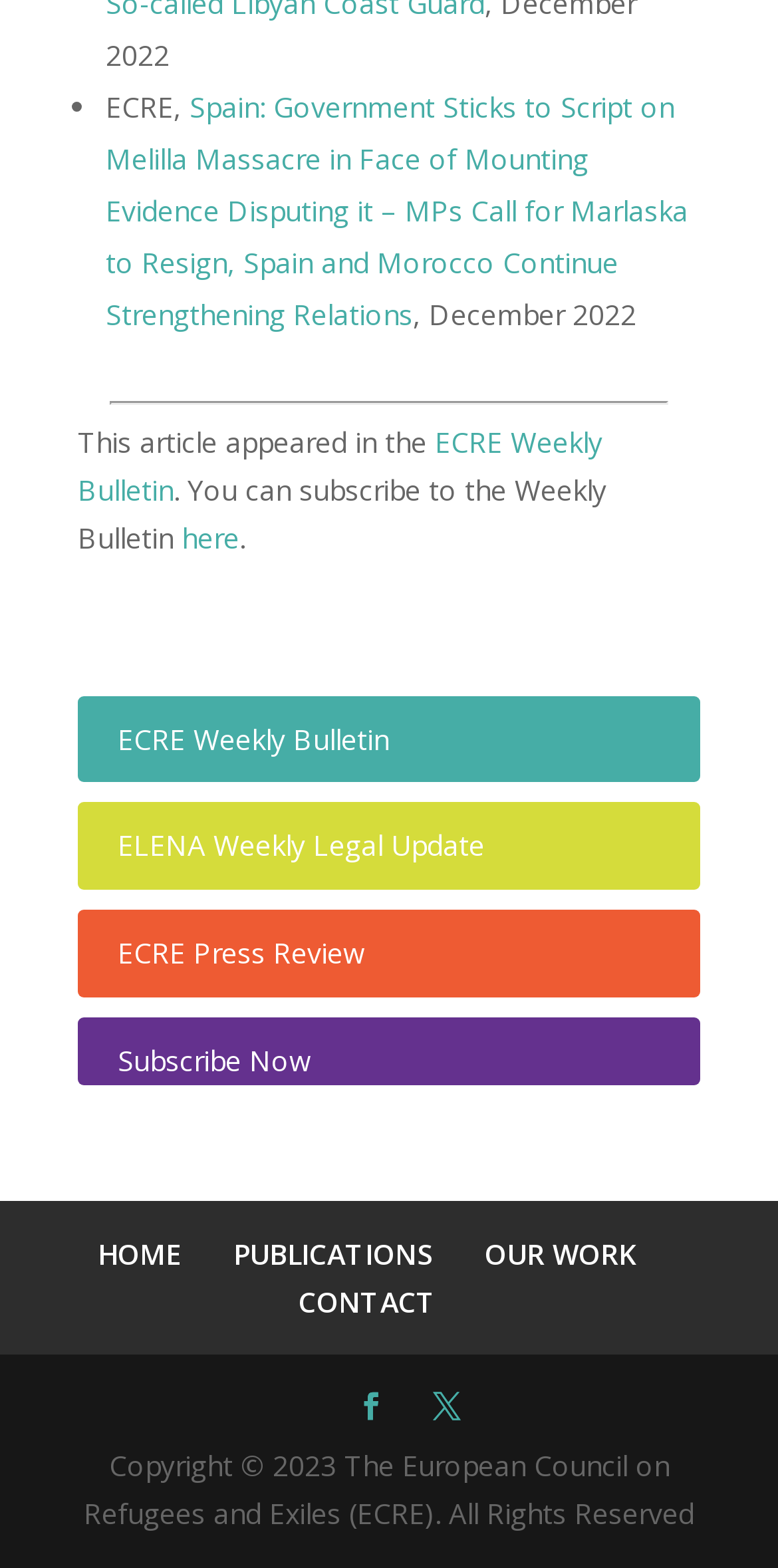Provide the bounding box coordinates for the UI element that is described as: "PUBLICATIONS".

[0.3, 0.787, 0.556, 0.811]